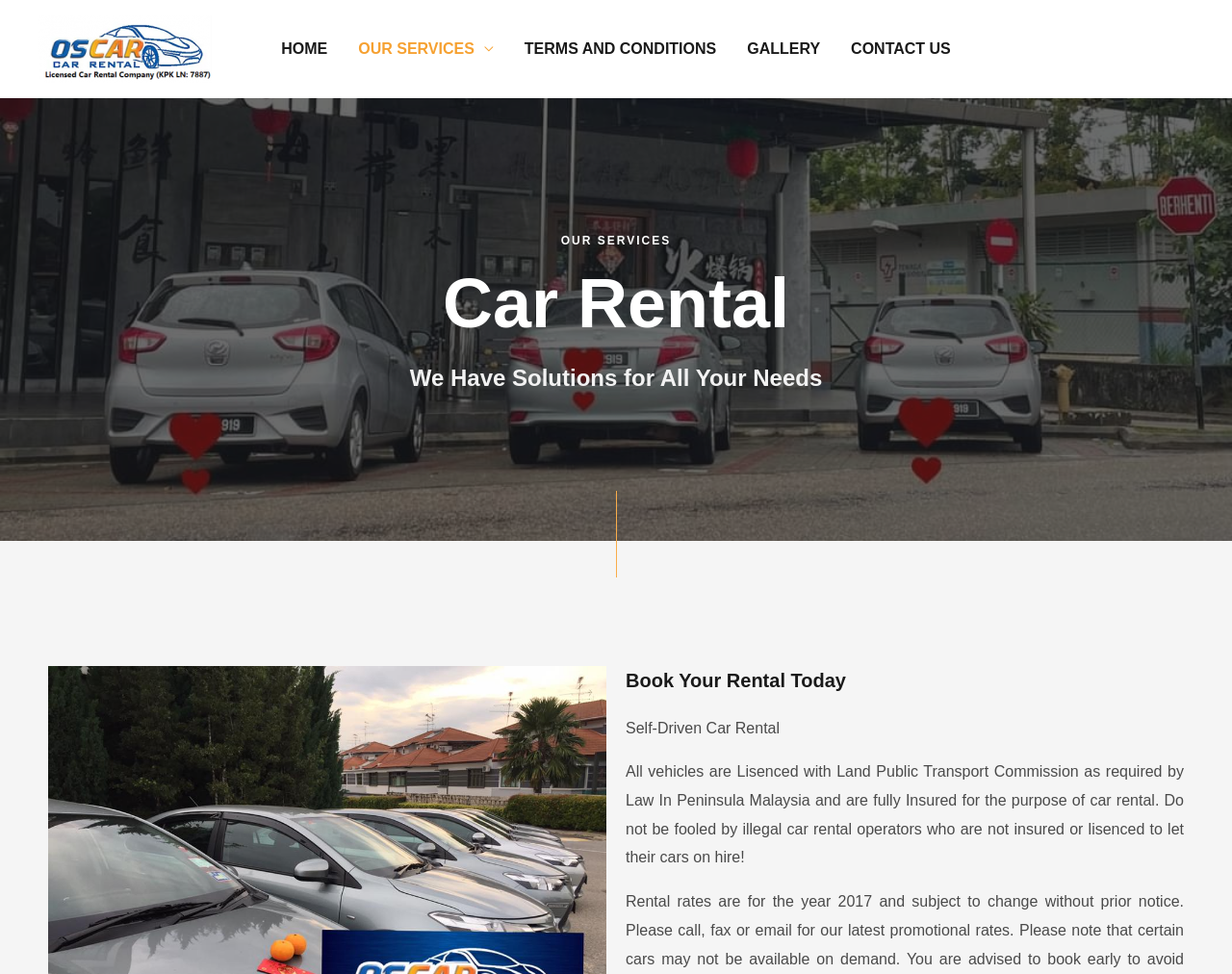What is the call-to-action on the webpage?
Refer to the image and answer the question using a single word or phrase.

Book Your Rental Today